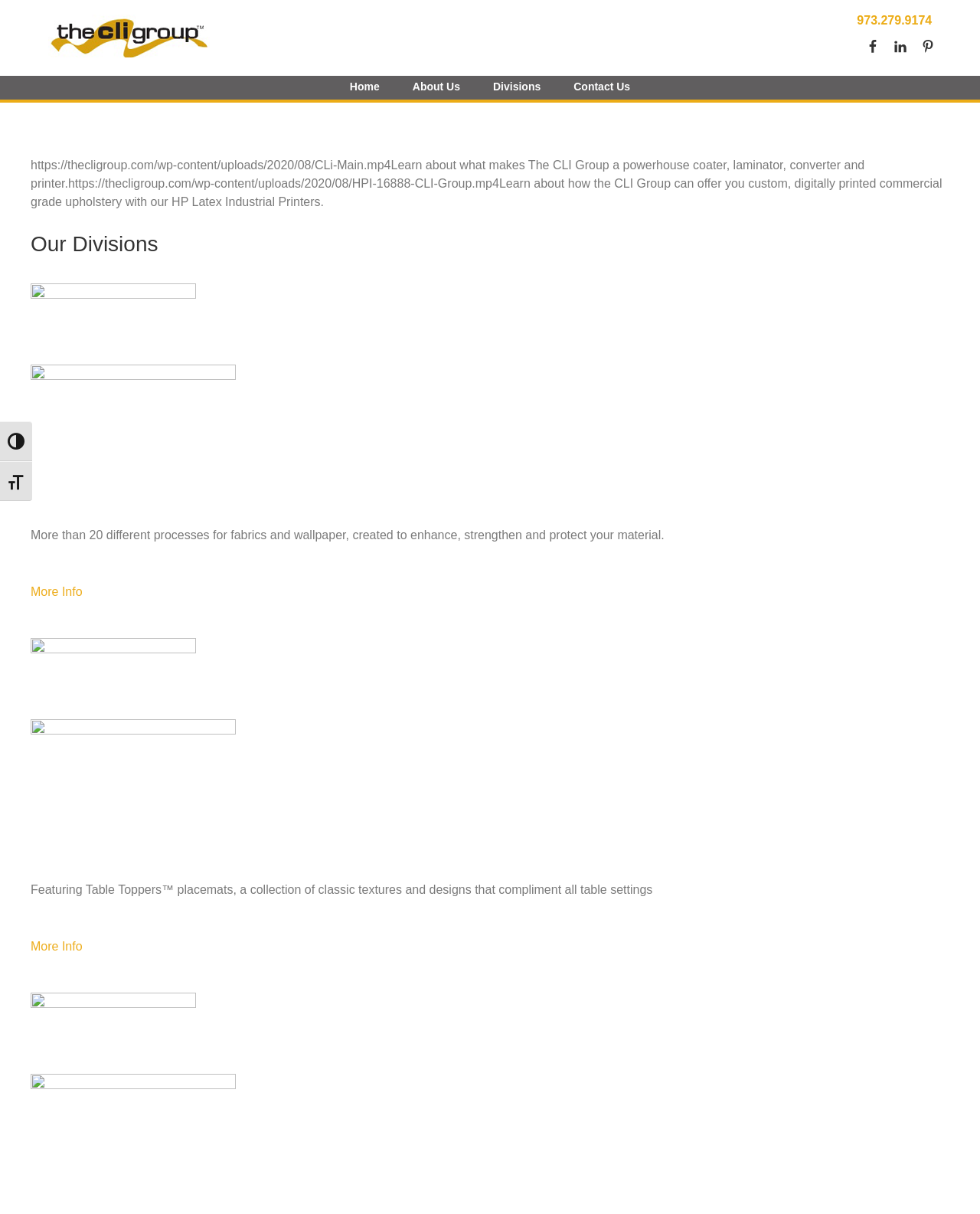Can you determine the bounding box coordinates of the area that needs to be clicked to fulfill the following instruction: "Learn more about Divisions"?

[0.487, 0.066, 0.567, 0.086]